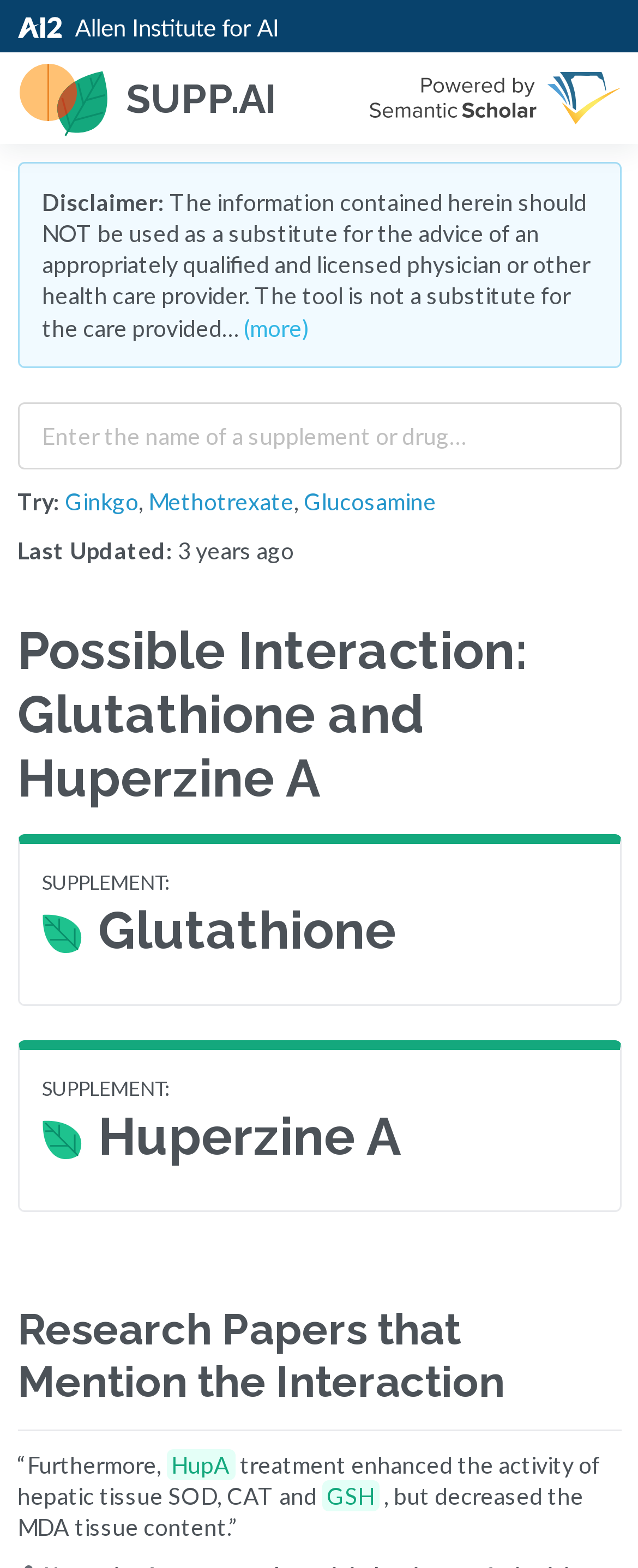Identify the bounding box for the UI element specified in this description: "Danny". The coordinates must be four float numbers between 0 and 1, formatted as [left, top, right, bottom].

None